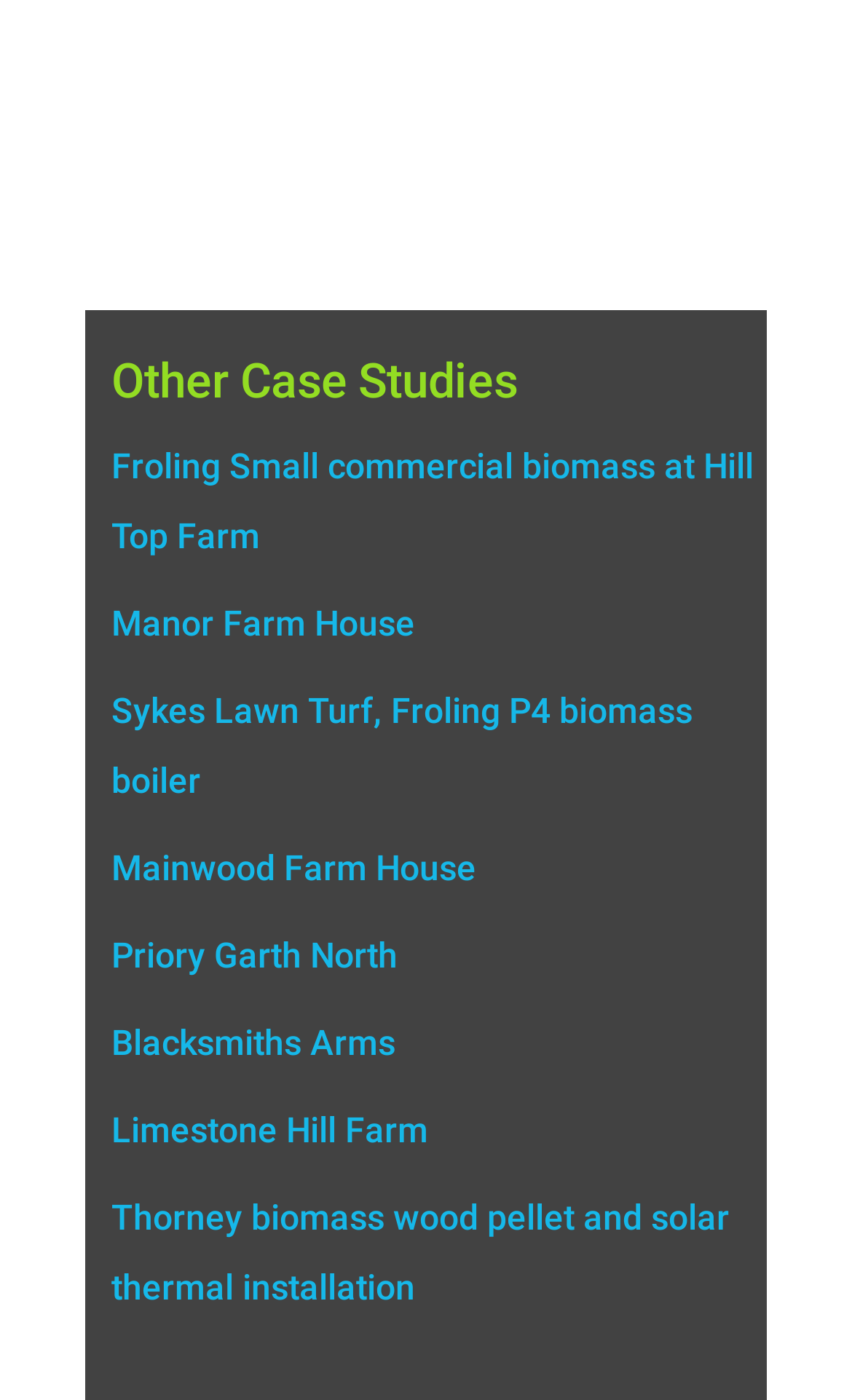What is the name of the first case study?
Refer to the image and provide a detailed answer to the question.

I looked at the first link under the 'Other Case Studies' heading, and it says 'Froling Small commercial biomass at Hill Top Farm'.